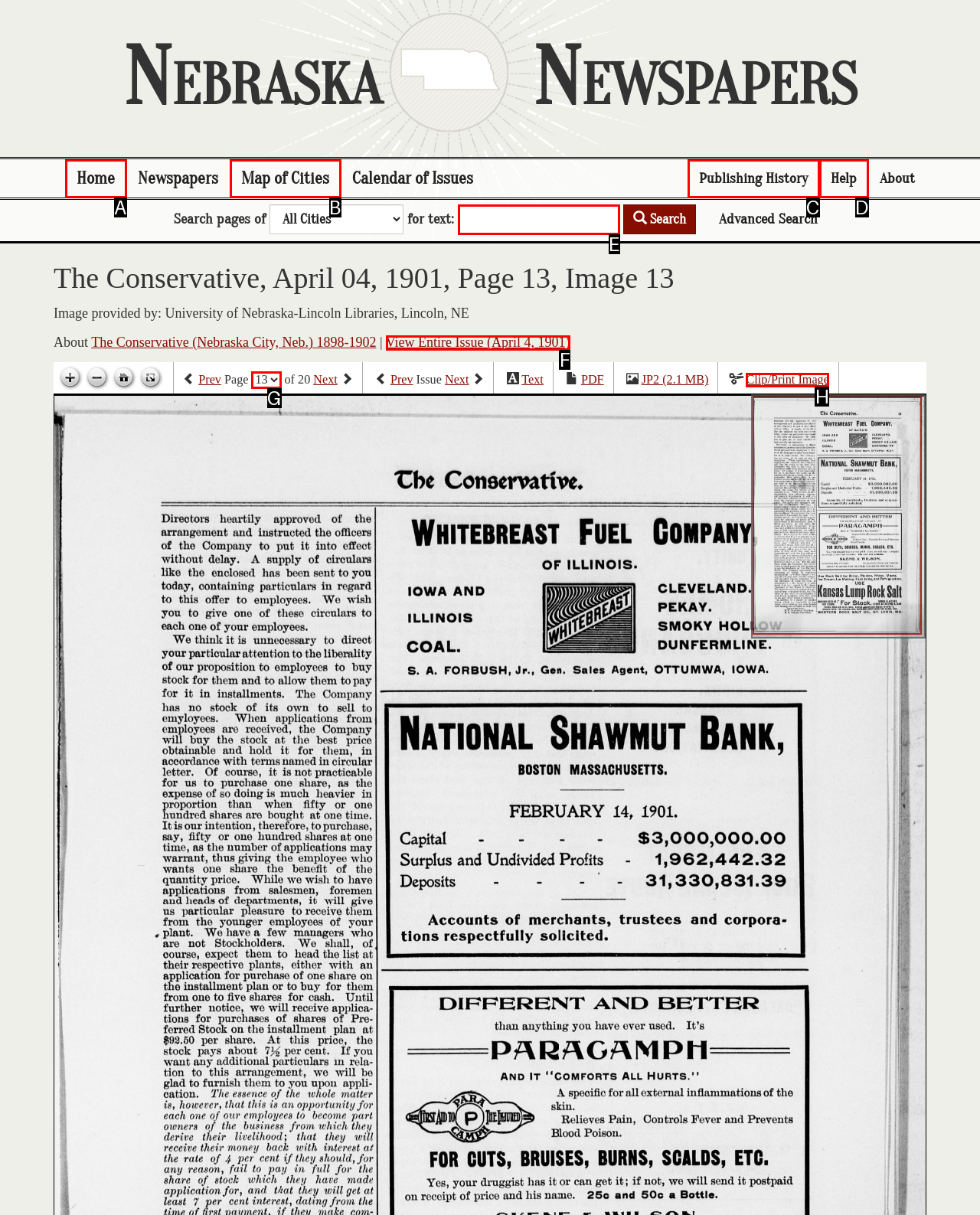Specify which HTML element I should click to complete this instruction: View entire issue Answer with the letter of the relevant option.

F